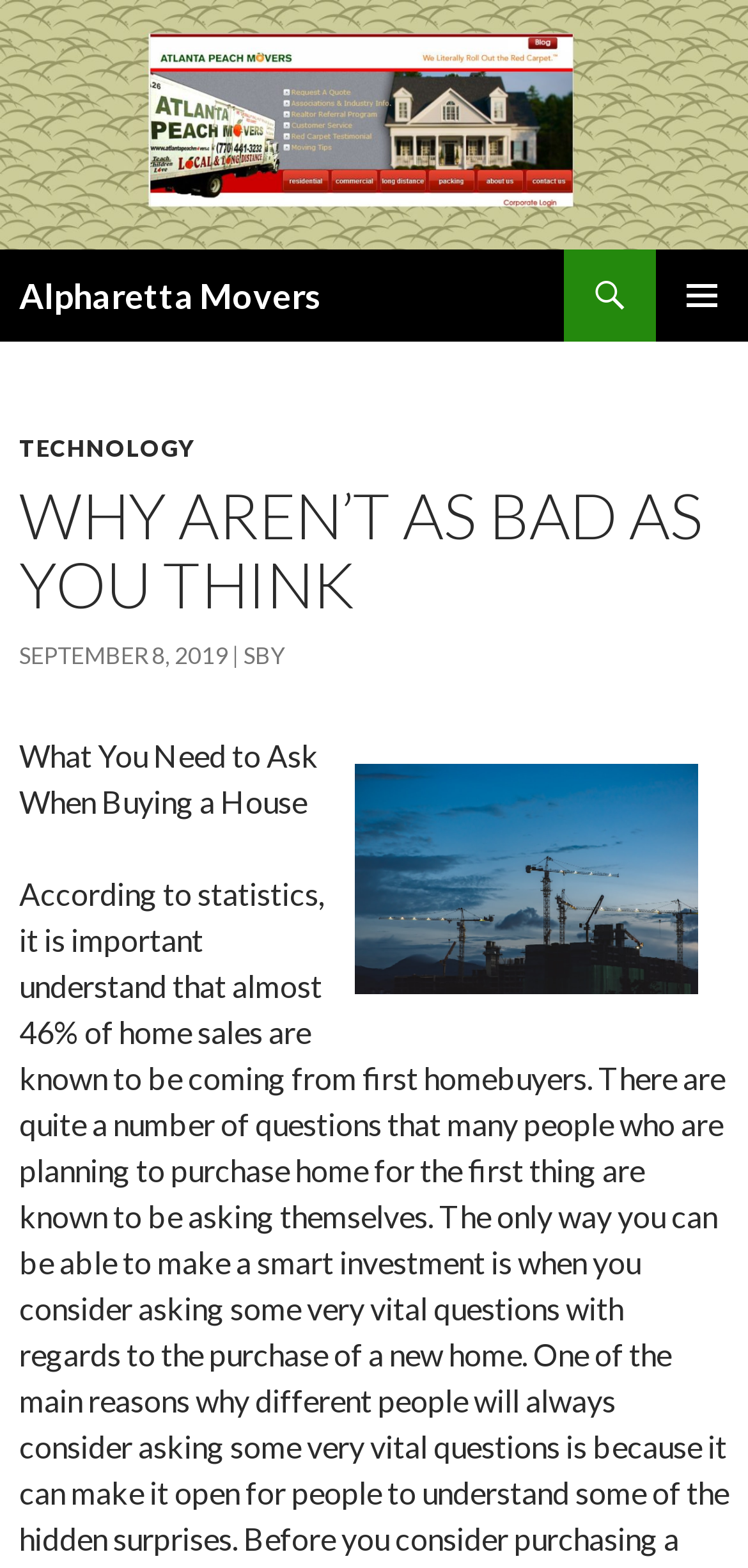Who is the author of the article?
Examine the webpage screenshot and provide an in-depth answer to the question.

The author of the article can be found below the article title, where it is written as 'SBY' in a link element.